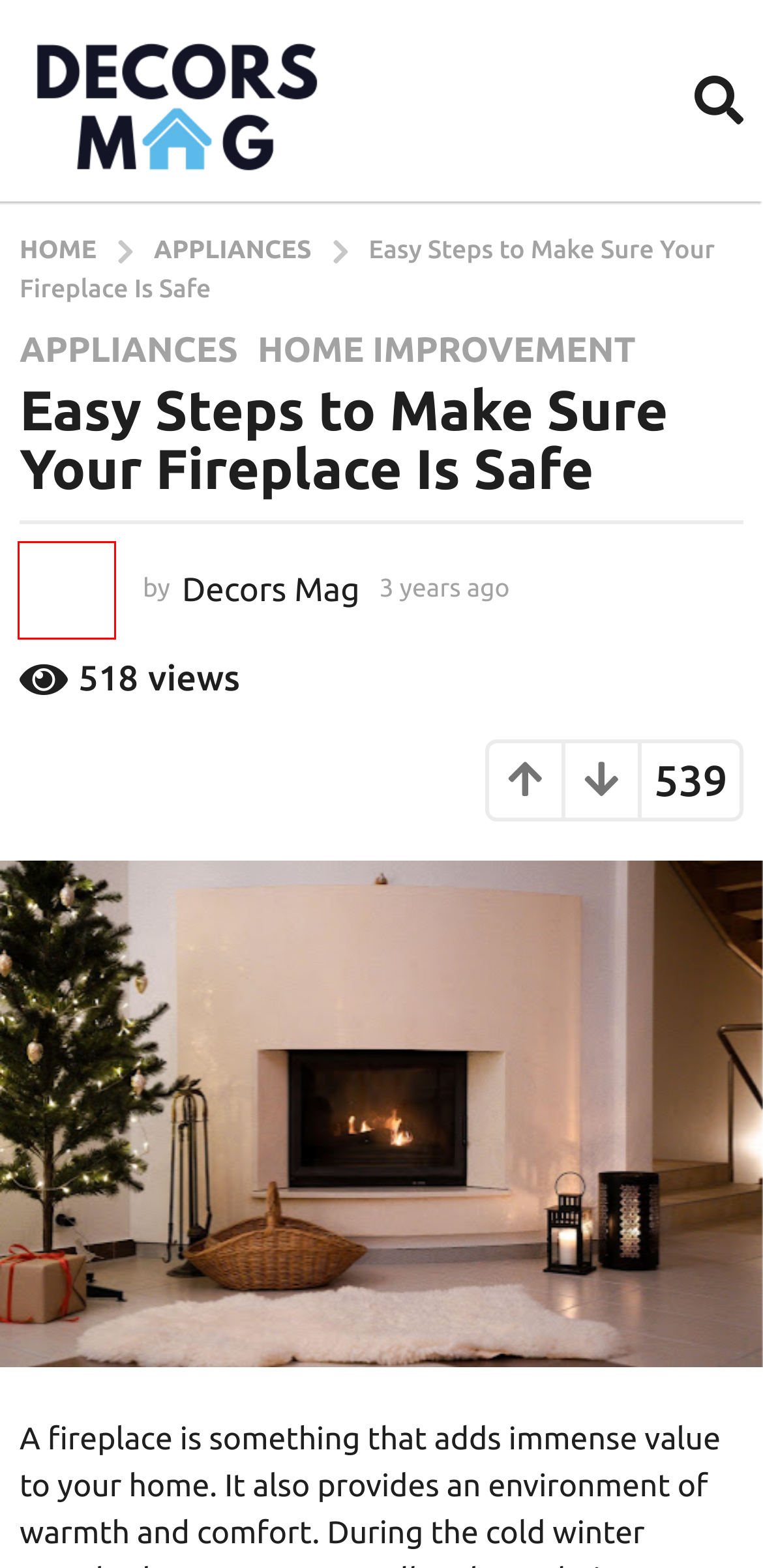Examine the screenshot of a webpage with a red bounding box around an element. Then, select the webpage description that best represents the new page after clicking the highlighted element. Here are the descriptions:
A. Decors Mag : Best Home Decor Blog of 2024
B. Kitchen – Decors Mag : Best Home Decor Blog of 2024
C. Easy Ways to Save on Heating During the Cold Season – Decors Mag : Best Home Decor Blog of 2024
D. Decors Mag – Decors Mag : Best Home Decor Blog of 2024
E. Home Improvement – Decors Mag : Best Home Decor Blog of 2024
F. Editorial Policy – Decors Mag : Best Home Decor Blog of 2024
G. Write for Us – Home Improvement Guest Post – Decors Mag : Best Home Decor Blog of 2024
H. Appliances – Decors Mag : Best Home Decor Blog of 2024

D